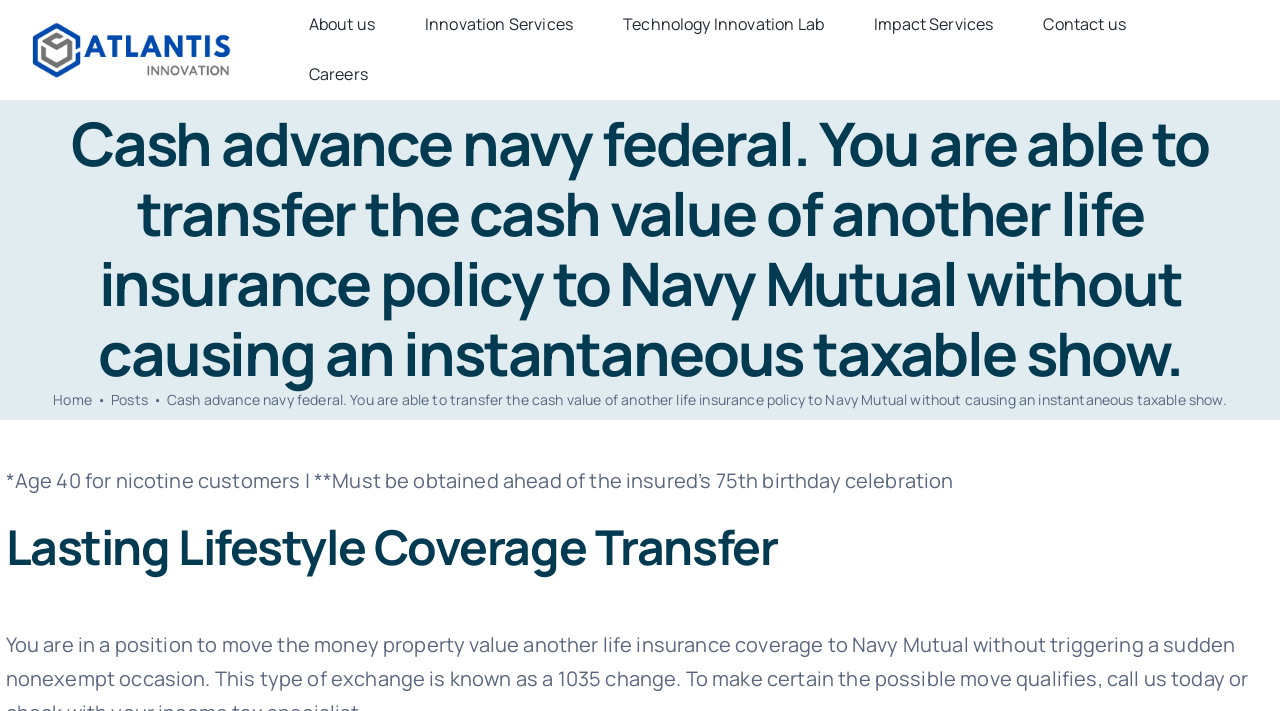Explain the features and main sections of the webpage comprehensively.

The webpage is about cash advance navy federal, specifically discussing the transfer of cash value from another life insurance policy to Navy Mutual. At the top left corner, there is an Atlantis Innovation logo, which is an image linked to the company's website. 

Below the logo, there is a navigation menu with six links: About us, Innovation Services, Technology Innovation Lab, Impact Services, Contact us, and Careers. These links are positioned horizontally across the top of the page.

The main content of the page is headed by a title that repeats the meta description, "Cash advance navy federal. You are able to transfer the cash value of another life insurance policy to Navy Mutual without causing an instantaneous taxable show." This title is centered at the top of the page.

On the left side of the page, there are three links: Home, Posts, and another link with the same title as the main content. These links are stacked vertically.

The main content area has a section titled "Lasting Lifestyle Coverage Transfer" with a subheading that explains the details of the cash advance policy, including the age requirement of 40 for nicotine customers and the need to obtain it before the insured's 75th birthday.